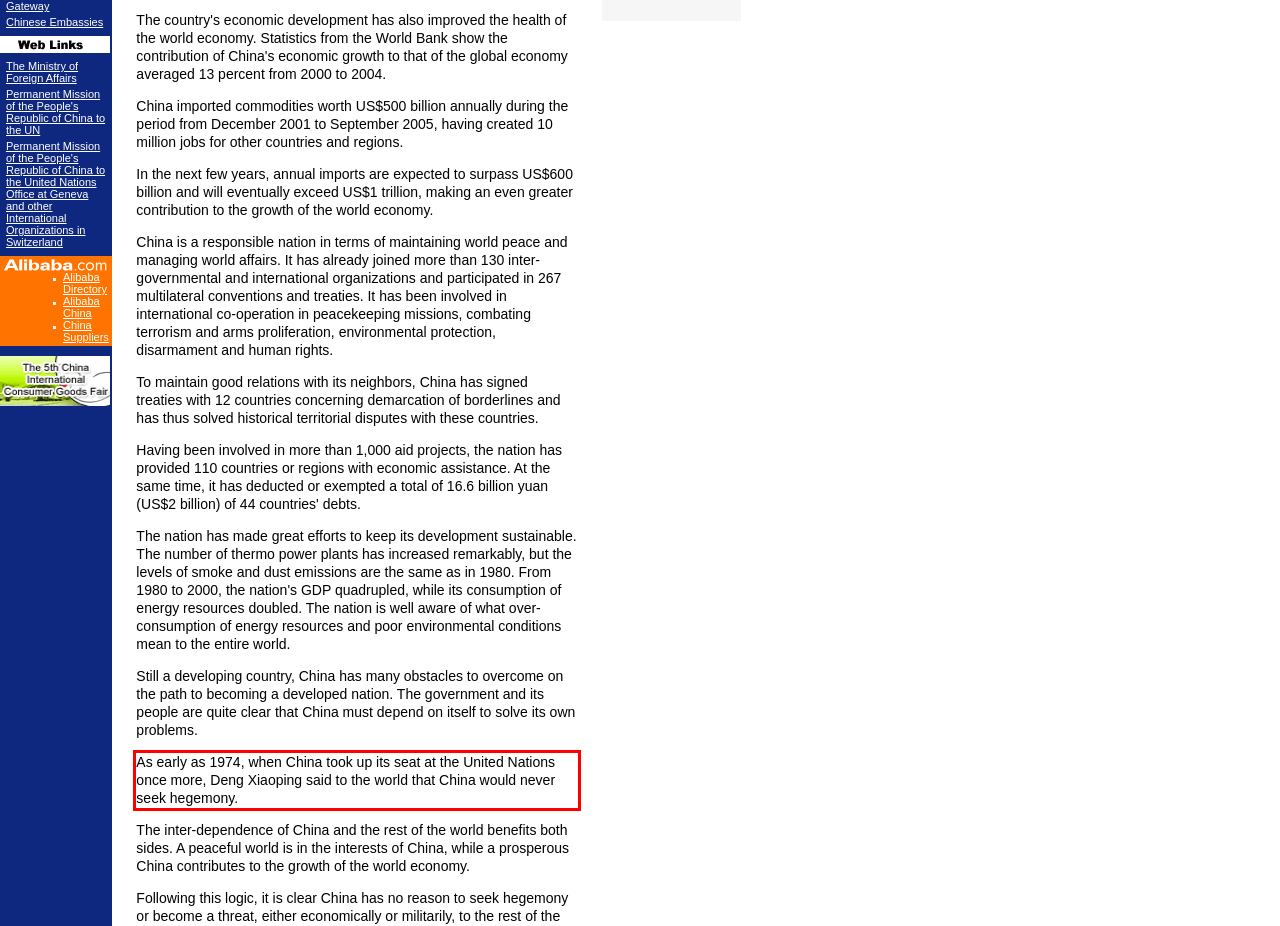Given a screenshot of a webpage containing a red bounding box, perform OCR on the text within this red bounding box and provide the text content.

As early as 1974, when China took up its seat at the United Nations once more, Deng Xiaoping said to the world that China would never seek hegemony.